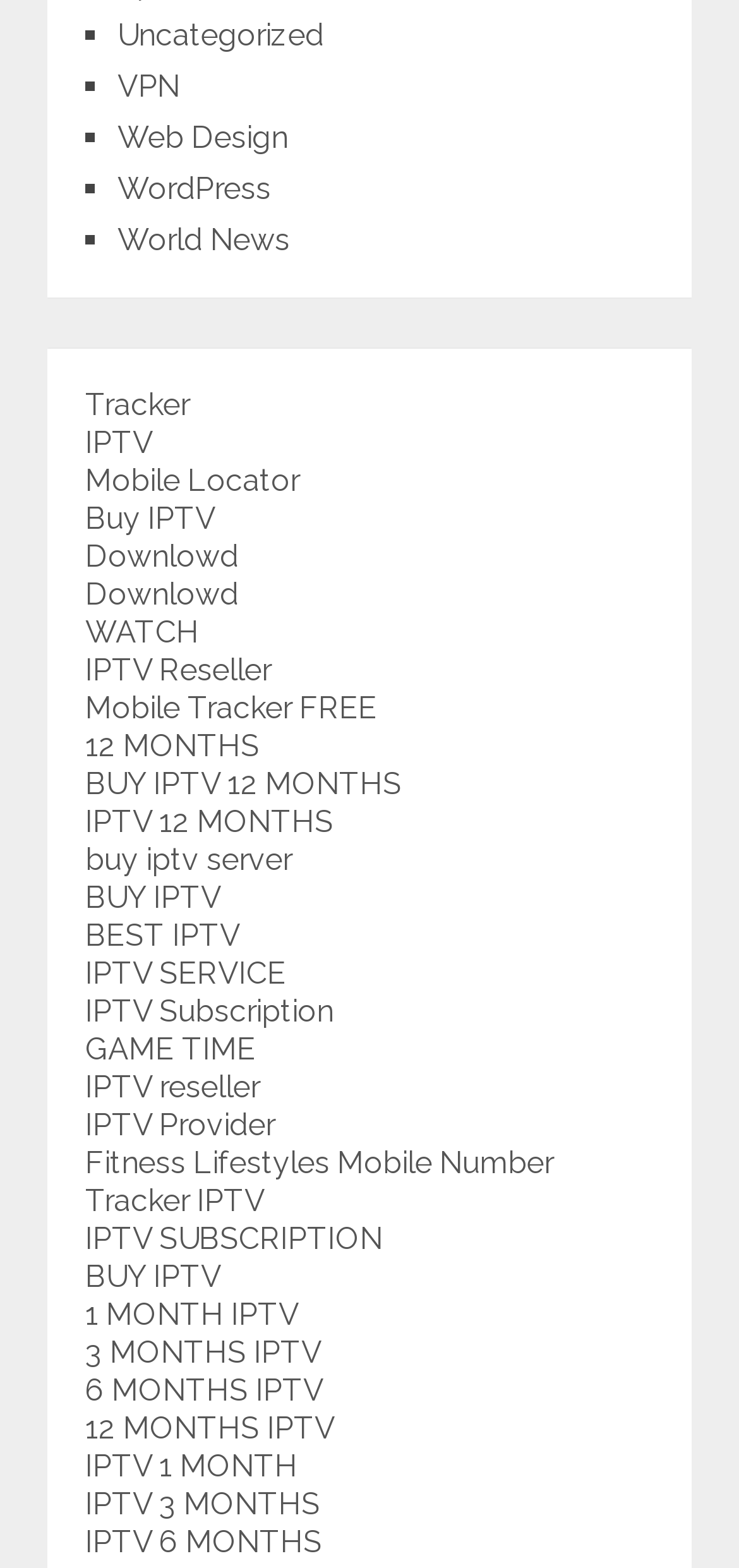Determine the bounding box of the UI element mentioned here: "Mobile Number Tracker". The coordinates must be in the format [left, top, right, bottom] with values ranging from 0 to 1.

[0.115, 0.73, 0.749, 0.778]